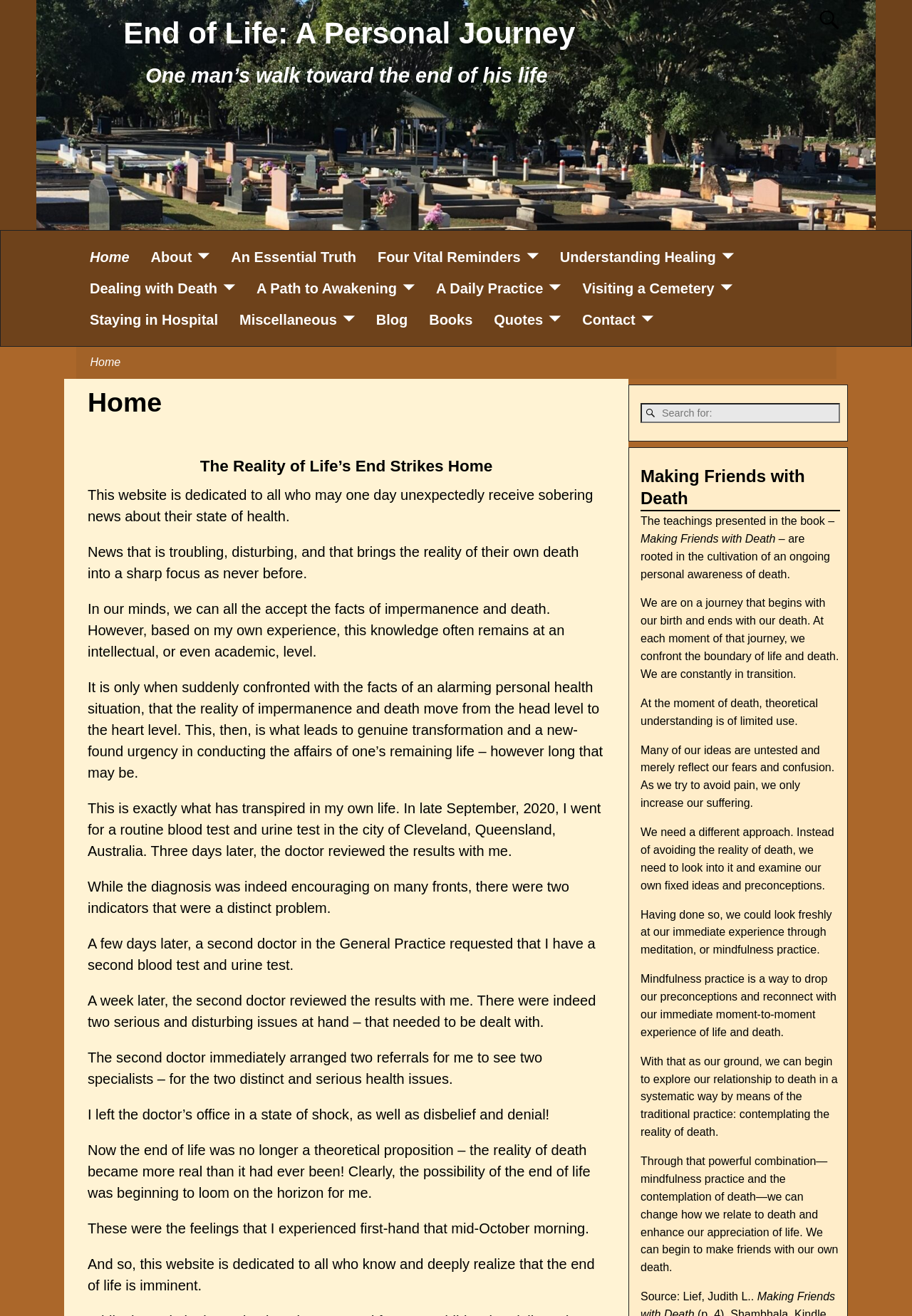What is the author's current health situation?
Based on the screenshot, provide a one-word or short-phrase response.

Serious health issues